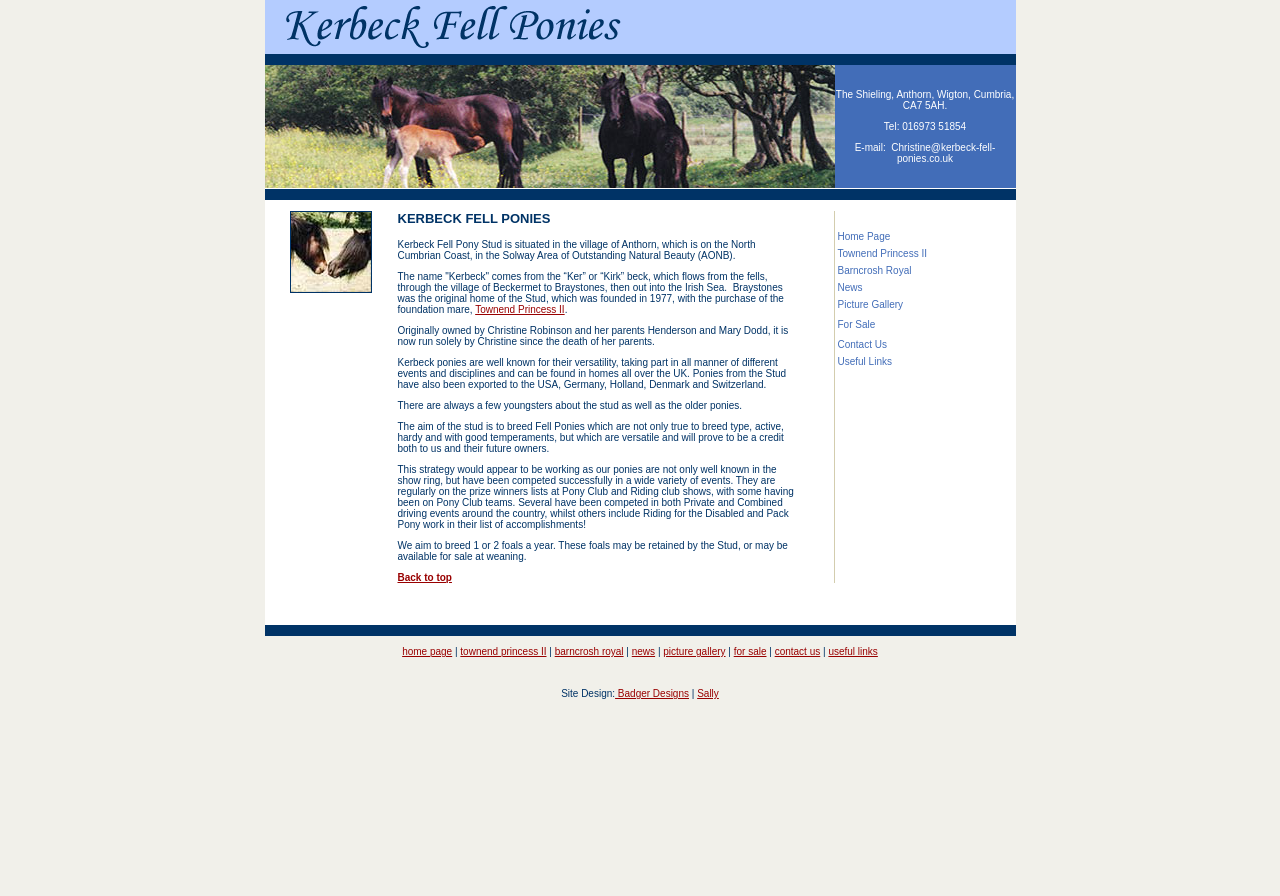What is the name of the foundation mare?
Please use the image to deliver a detailed and complete answer.

The name of the foundation mare can be found in the main text of the webpage, which states 'The Stud was founded in 1977, with the purchase of the foundation mare, Townend Princess II.'.